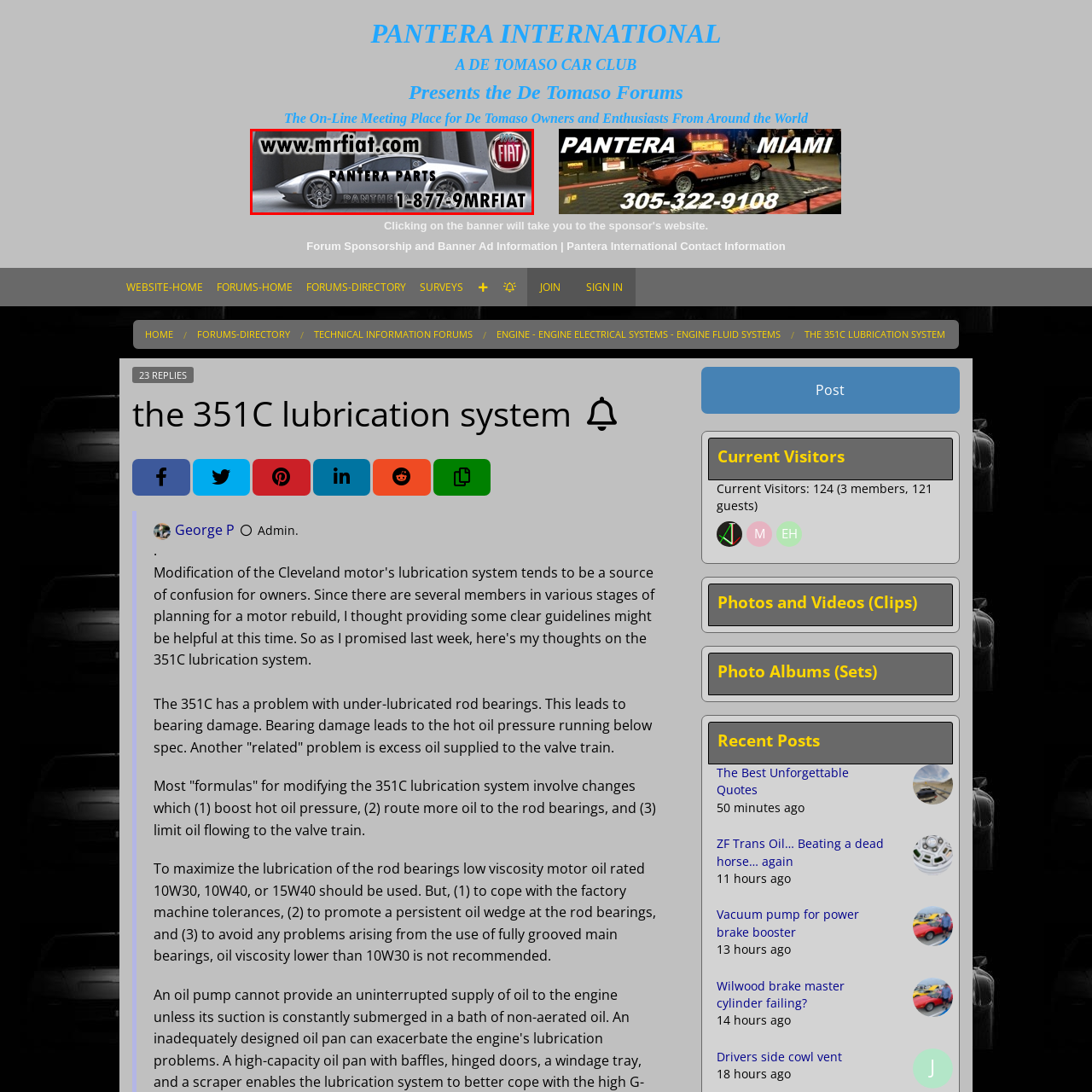Offer a detailed explanation of the elements found within the defined red outline.

This promotional image features a sleek silver De Tomaso Pantera sports car, showcasing its distinctive design. The background consists of modern architectural elements that highlight the vehicle's curves and detailing. Overlaying the image, bold text reads "www.mrfiat.com" and "PANTERA PARTS," indicating a focus on automotive parts specifically for De Tomaso models. Additionally, the contact number "1-877-9MRFIAT" is prominently displayed, providing information for potential customers. The image is further accentuated by the Fiat logo, reinforcing the connection to the Italian automotive brand. Overall, this visual serves as an enticing advertisement for enthusiasts and owners of De Tomaso vehicles seeking quality parts.